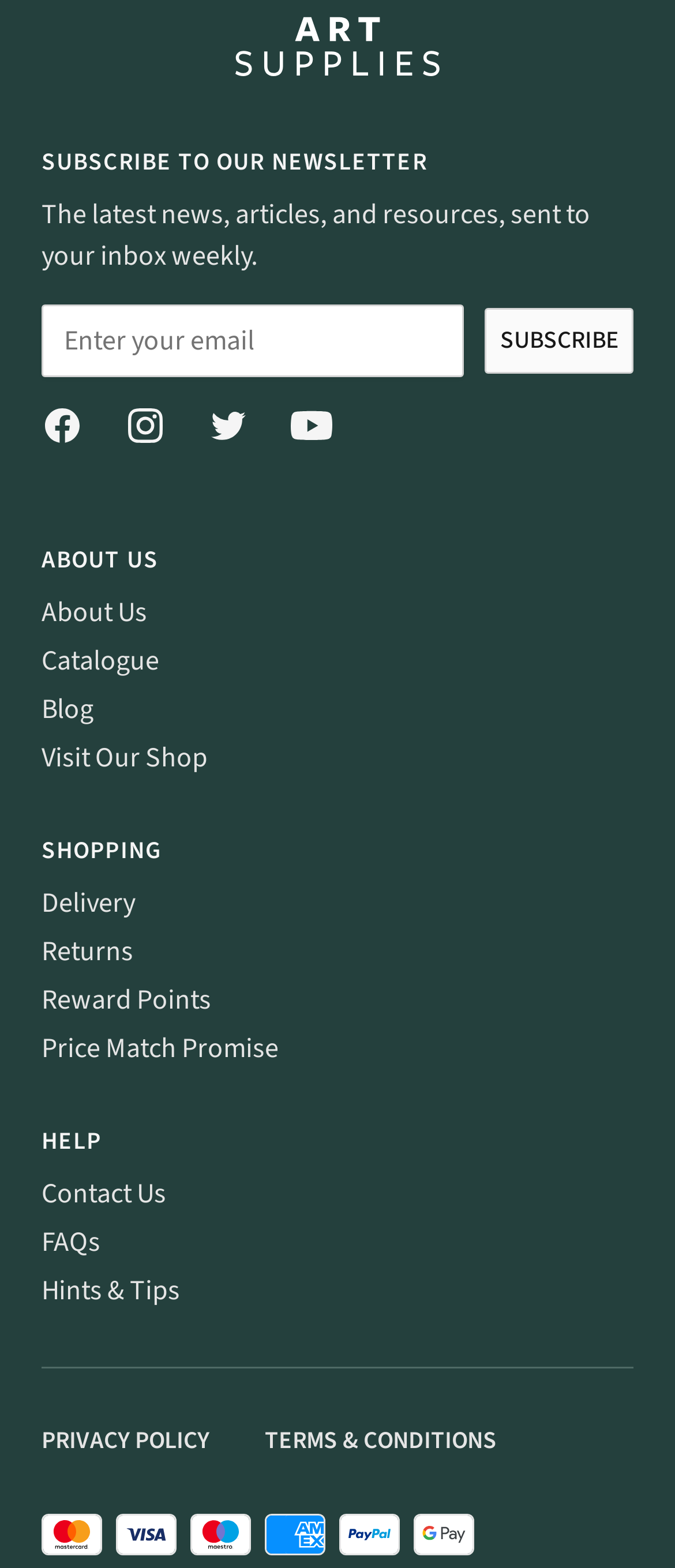Find the bounding box coordinates of the area that needs to be clicked in order to achieve the following instruction: "Enter email address". The coordinates should be specified as four float numbers between 0 and 1, i.e., [left, top, right, bottom].

[0.062, 0.194, 0.687, 0.24]